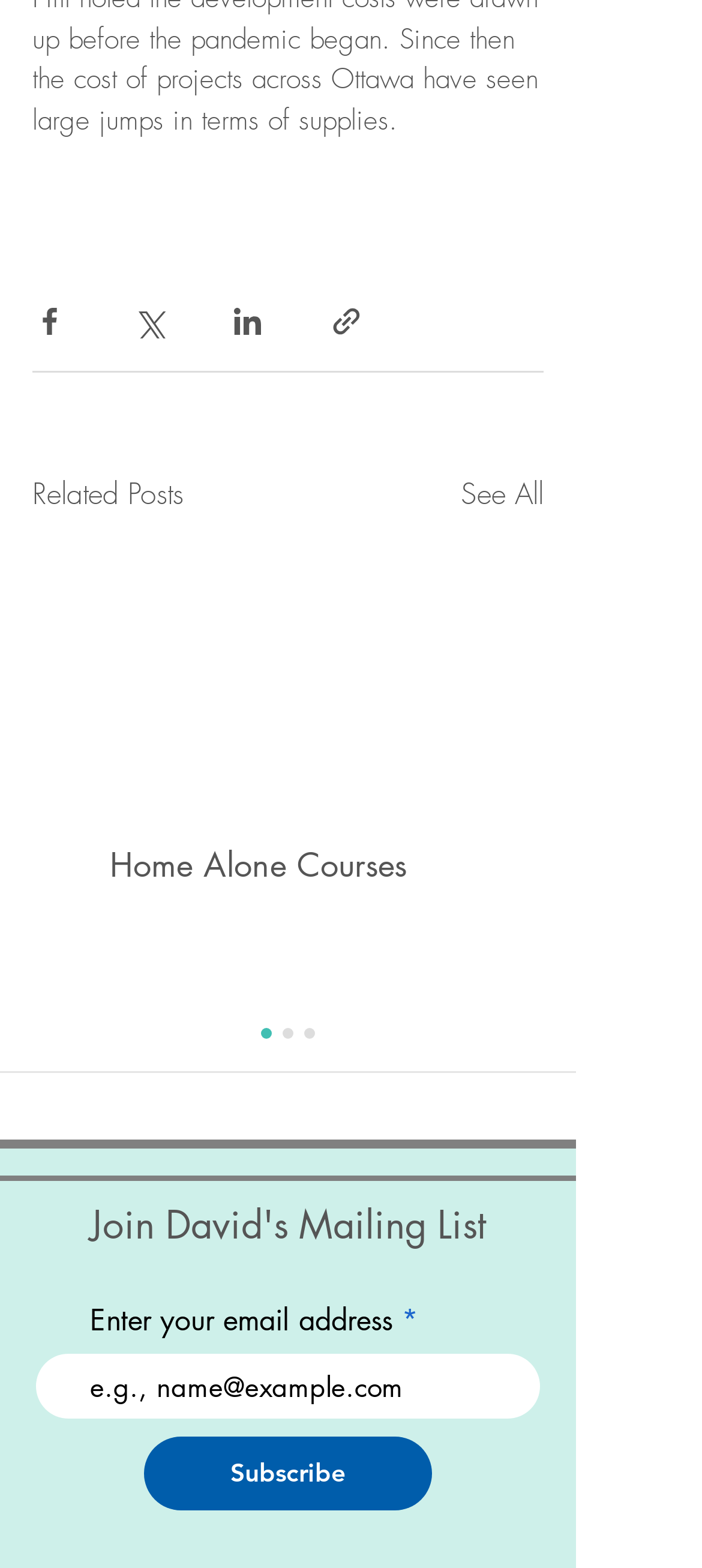Could you determine the bounding box coordinates of the clickable element to complete the instruction: "Enter email address"? Provide the coordinates as four float numbers between 0 and 1, i.e., [left, top, right, bottom].

[0.051, 0.863, 0.769, 0.905]